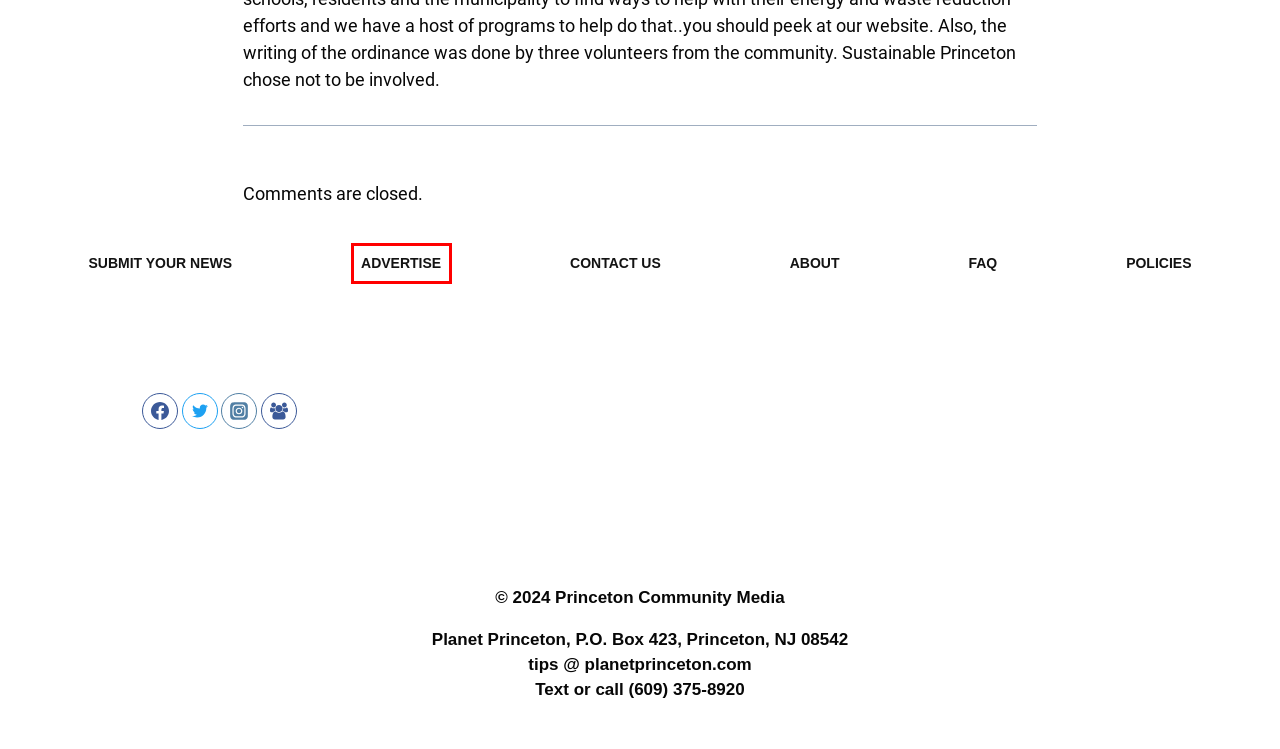You have a screenshot of a webpage with a red rectangle bounding box. Identify the best webpage description that corresponds to the new webpage after clicking the element within the red bounding box. Here are the candidates:
A. Frequently Asked Questions ⋆ Princeton, NJ local news
B. Submit Your News ⋆ Princeton, NJ local news
C. NJ SPICE | Exploring food with gusto!
D. Policies ⋆ Princeton, NJ local news
E. Contact Us ⋆ Princeton, NJ local news
F. Advertise on Planet Princeton ⋆ Princeton, NJ local news
G. Contact us •
H. About ⋆ Princeton, NJ local news

F